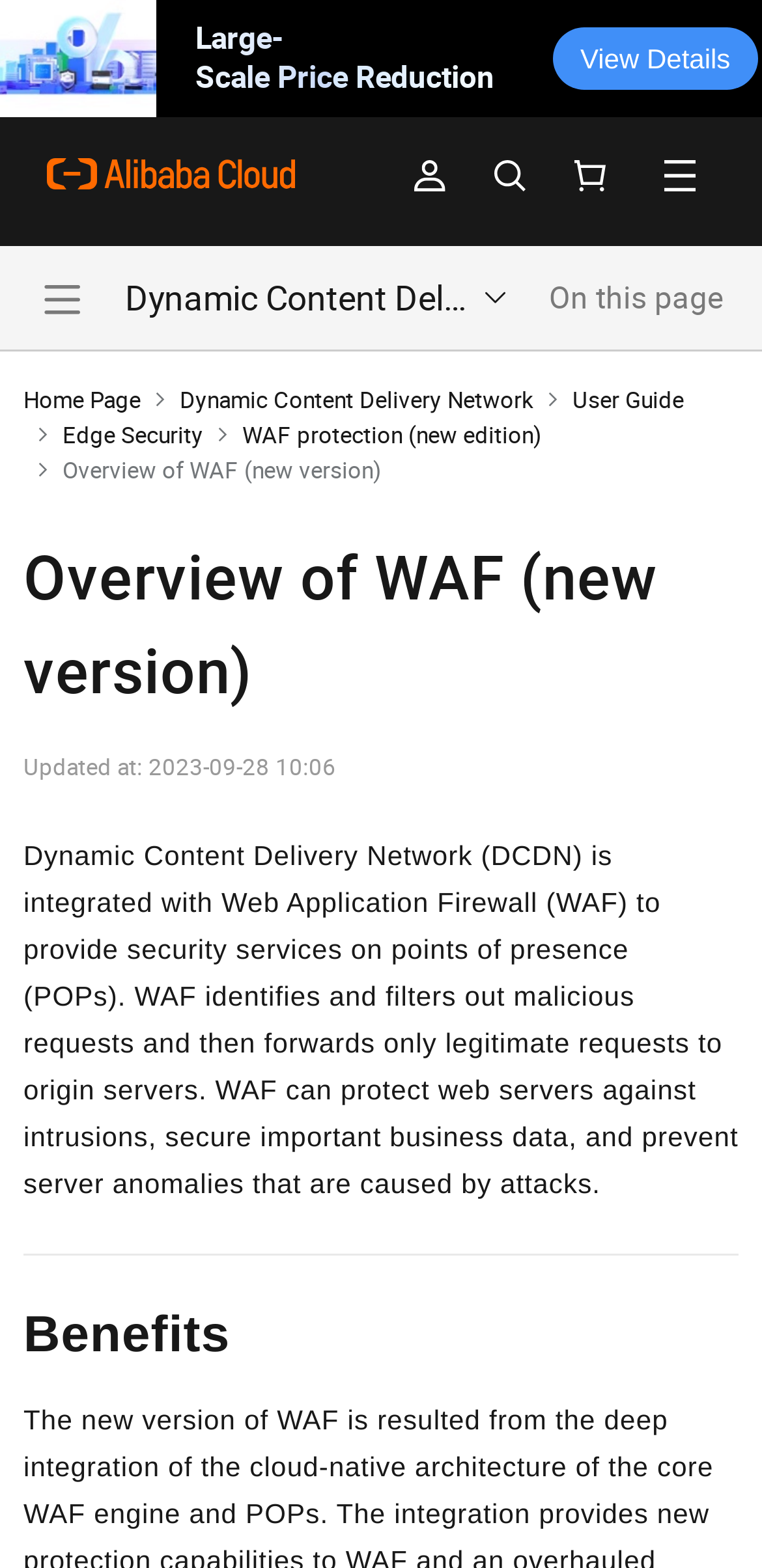Using the element description 编组, predict the bounding box coordinates for the UI element. Provide the coordinates in (top-left x, top-left y, bottom-right x, bottom-right y) format with values ranging from 0 to 1.

[0.505, 0.088, 0.623, 0.139]